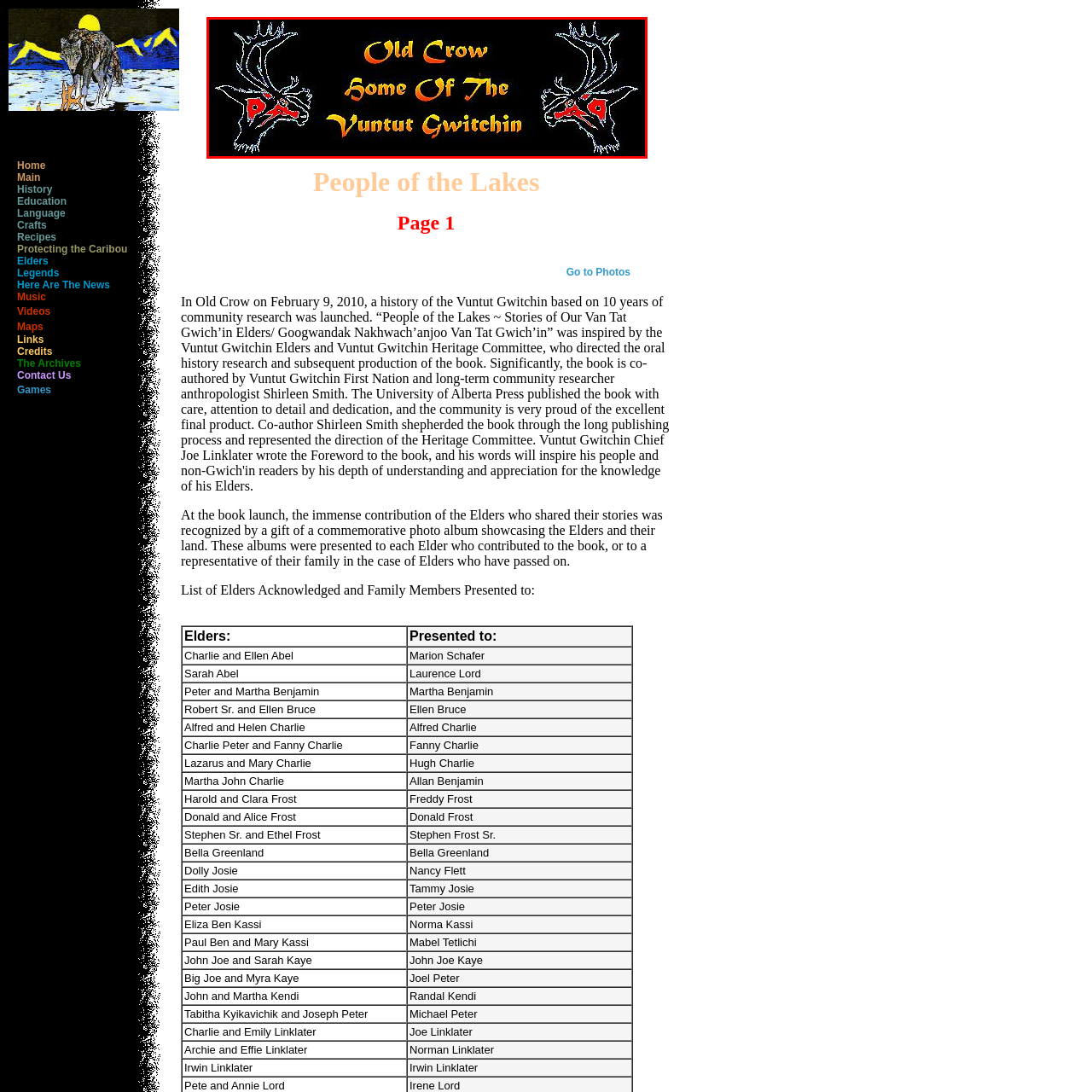Examine the area surrounded by the red box and describe it in detail.

The image showcases a vibrant, stylized graphic featuring the text "Old Crow Home Of The Vuntut Gwitchin." The design incorporates striking elements, including two decorative hands and prominent antlers on either side of the text, which is set against a solid black background. The font used for the text blends bright yellow and orange hues, enhancing its visibility and adding an element of warmth to the overall composition. This artwork symbolizes Old Crow, a significant location for the Vuntut Gwitchin First Nation, highlighting their cultural identity and connection to the land. The bold imagery and text reflect a strong sense of heritage and pride within the community.